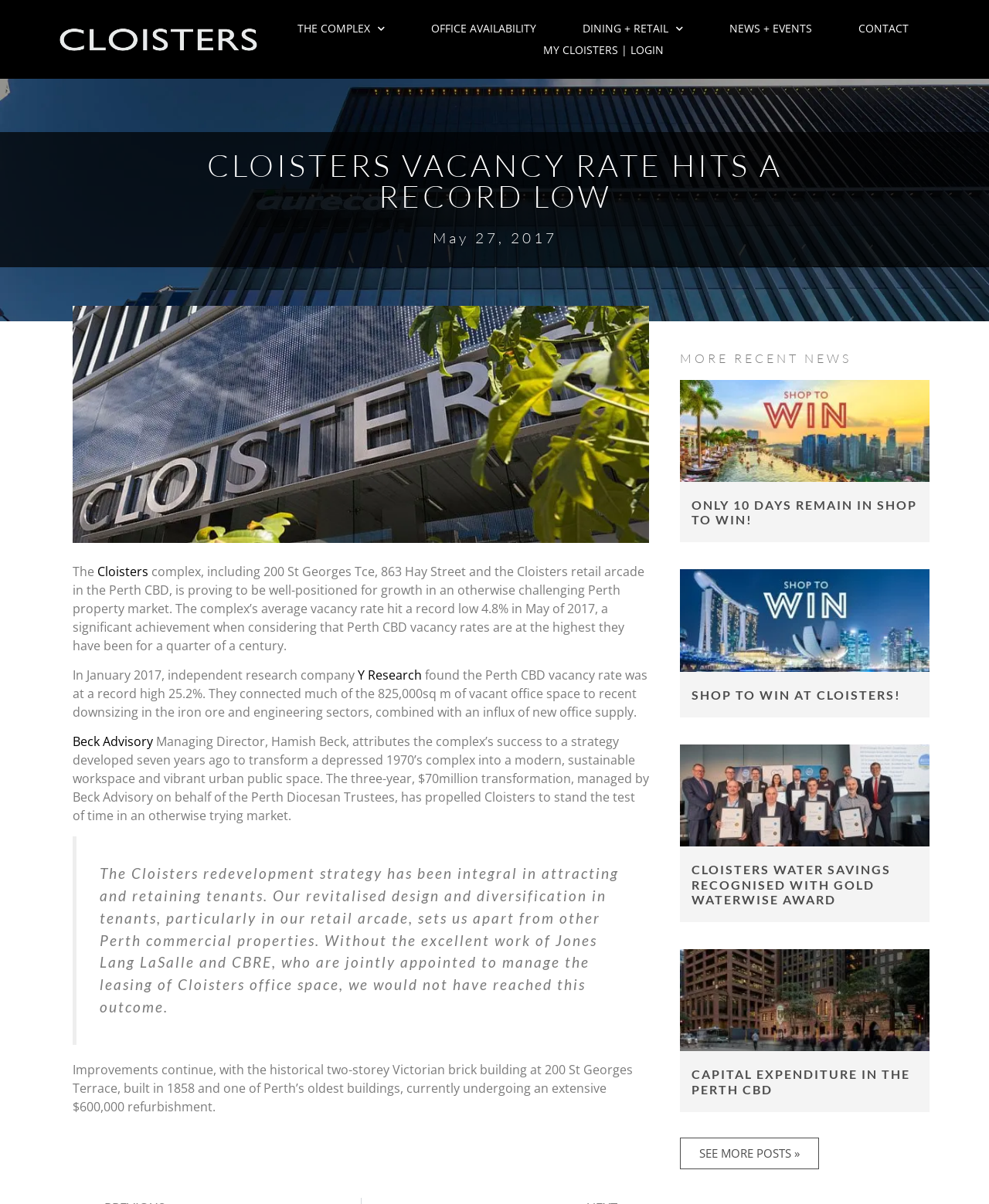Please determine the primary heading and provide its text.

CLOISTERS VACANCY RATE HITS A RECORD LOW